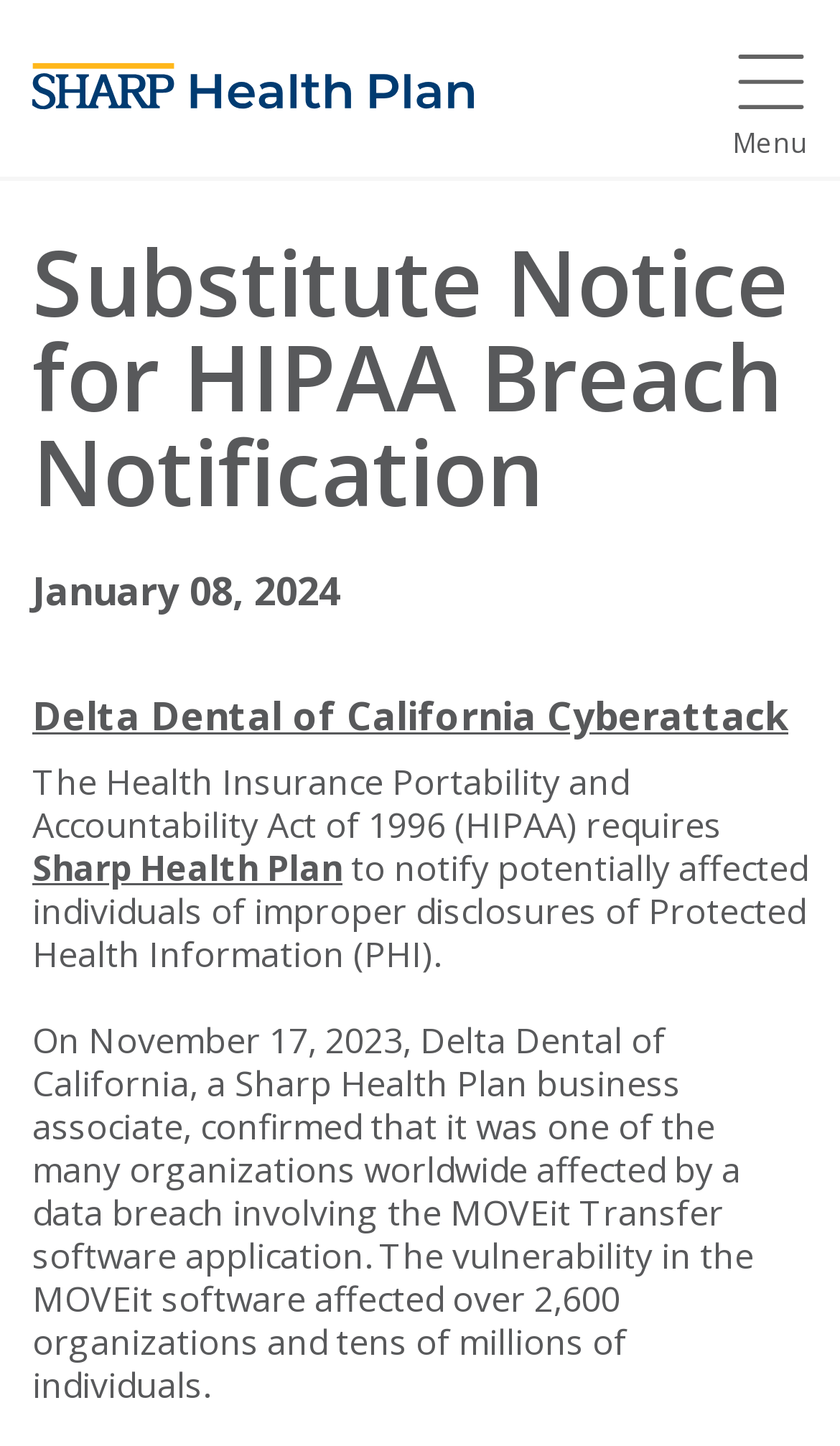Elaborate on the different components and information displayed on the webpage.

The webpage is about a substitute notice for HIPAA breach notification from Sharp Health Plan. At the top left, there is a link to Sharp Health Plan accompanied by an image with the same name. To the right of this link, there is a button labeled "Main Menu Menu" with an image of a main menu icon. 

Below the link and button, there are three headings. The first heading reads "Substitute Notice for HIPAA Breach Notification", followed by a date "January 08, 2024", and then "Delta Dental of California Cyberattack". 

Under these headings, there are four blocks of text. The first block explains that the Health Insurance Portability and Accountability Act of 1996 (HIPAA) requires Sharp Health Plan to notify individuals of improper disclosures of Protected Health Information (PHI). The second block mentions Sharp Health Plan, and the third block continues the explanation of the notification requirement. The fourth and longest block of text describes a data breach involving the MOVEit Transfer software application, which affected Delta Dental of California, a business associate of Sharp Health Plan, and many other organizations worldwide.